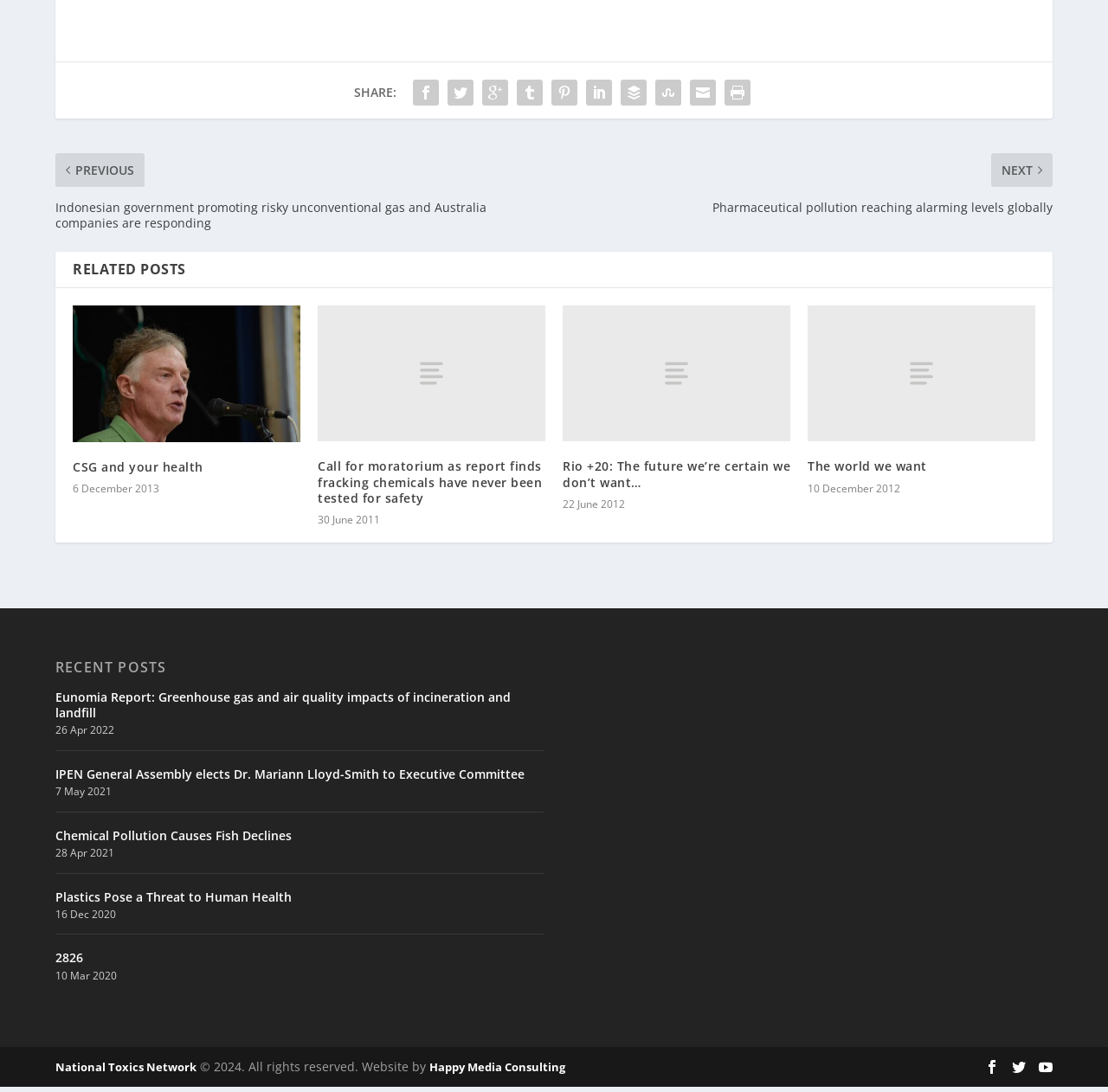Give a succinct answer to this question in a single word or phrase: 
How many recent posts are listed?

5